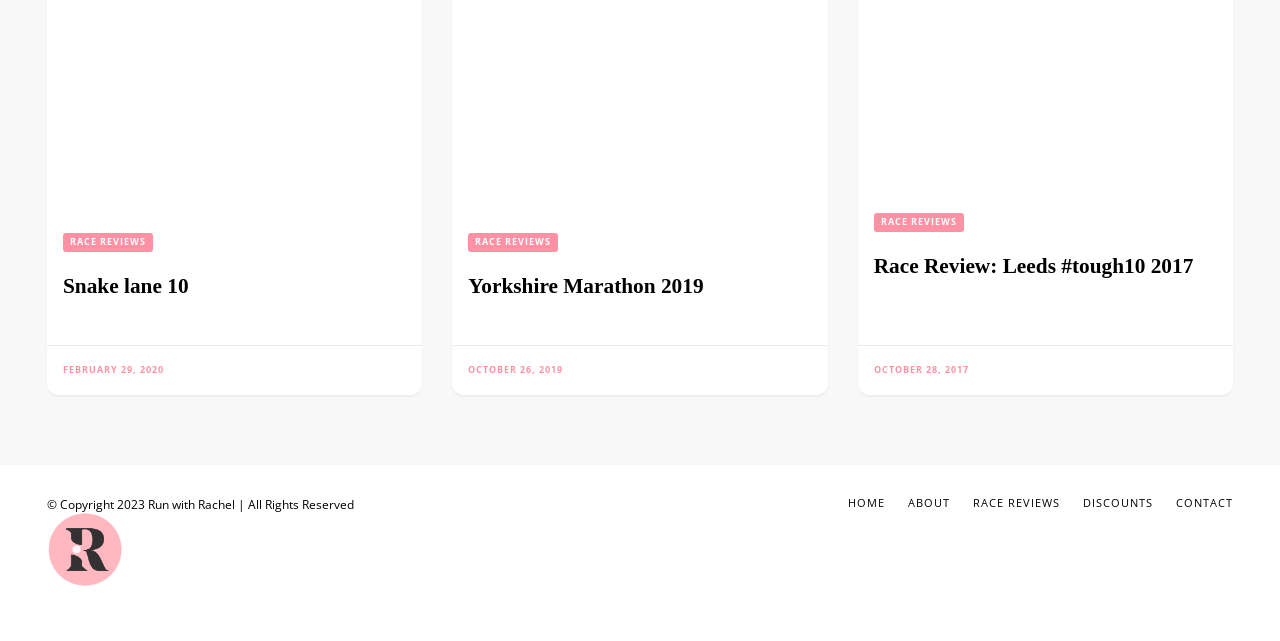Find the bounding box coordinates for the area that should be clicked to accomplish the instruction: "visit the CONTACT page".

[0.919, 0.773, 0.963, 0.795]